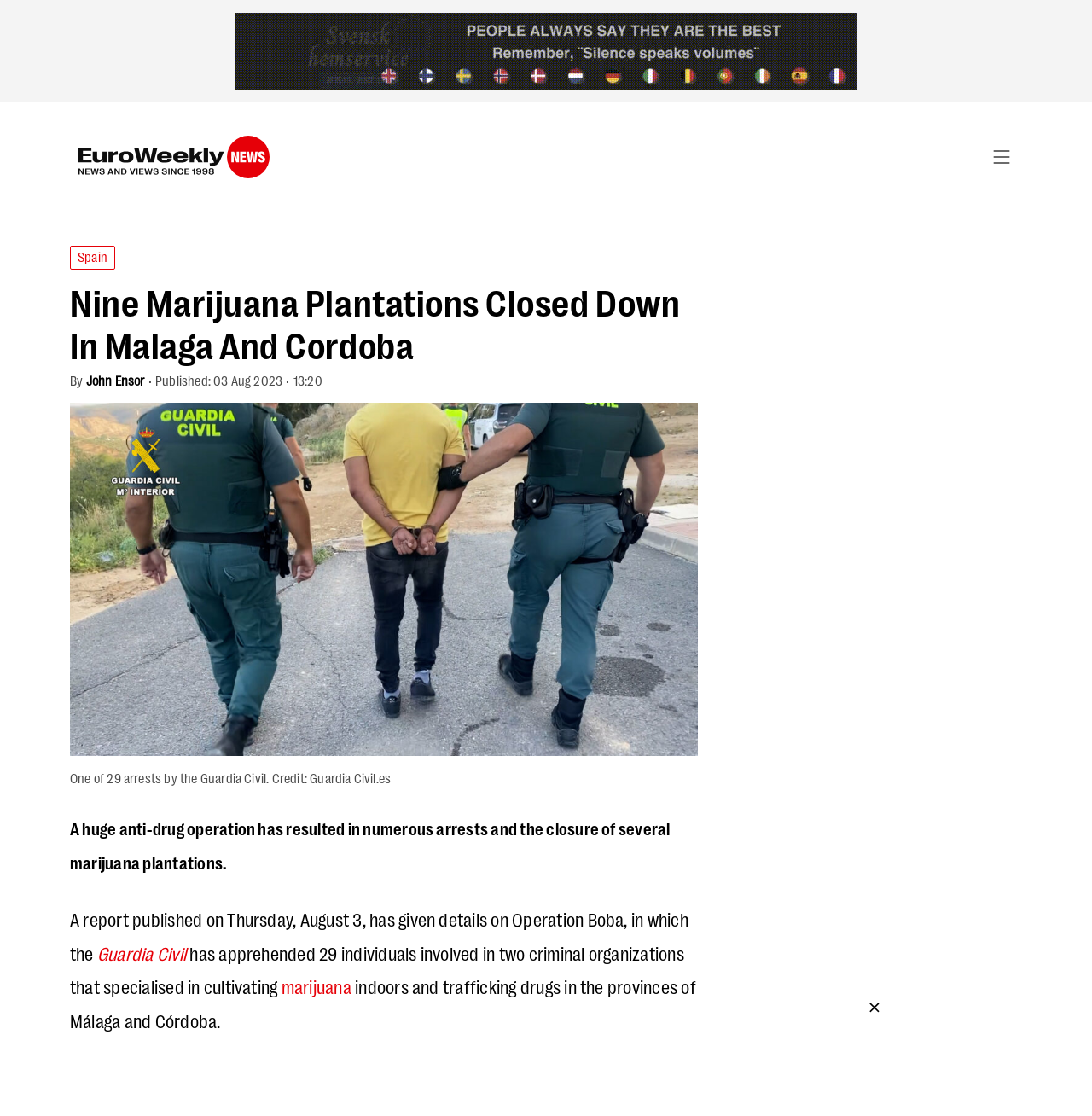Can you give a comprehensive explanation to the question given the content of the image?
In which provinces did the drug trafficking occur?

I found the answer by reading the text 'indoors and trafficking drugs in the provinces of Málaga and Córdoba.' which is located at the bottom of the webpage.